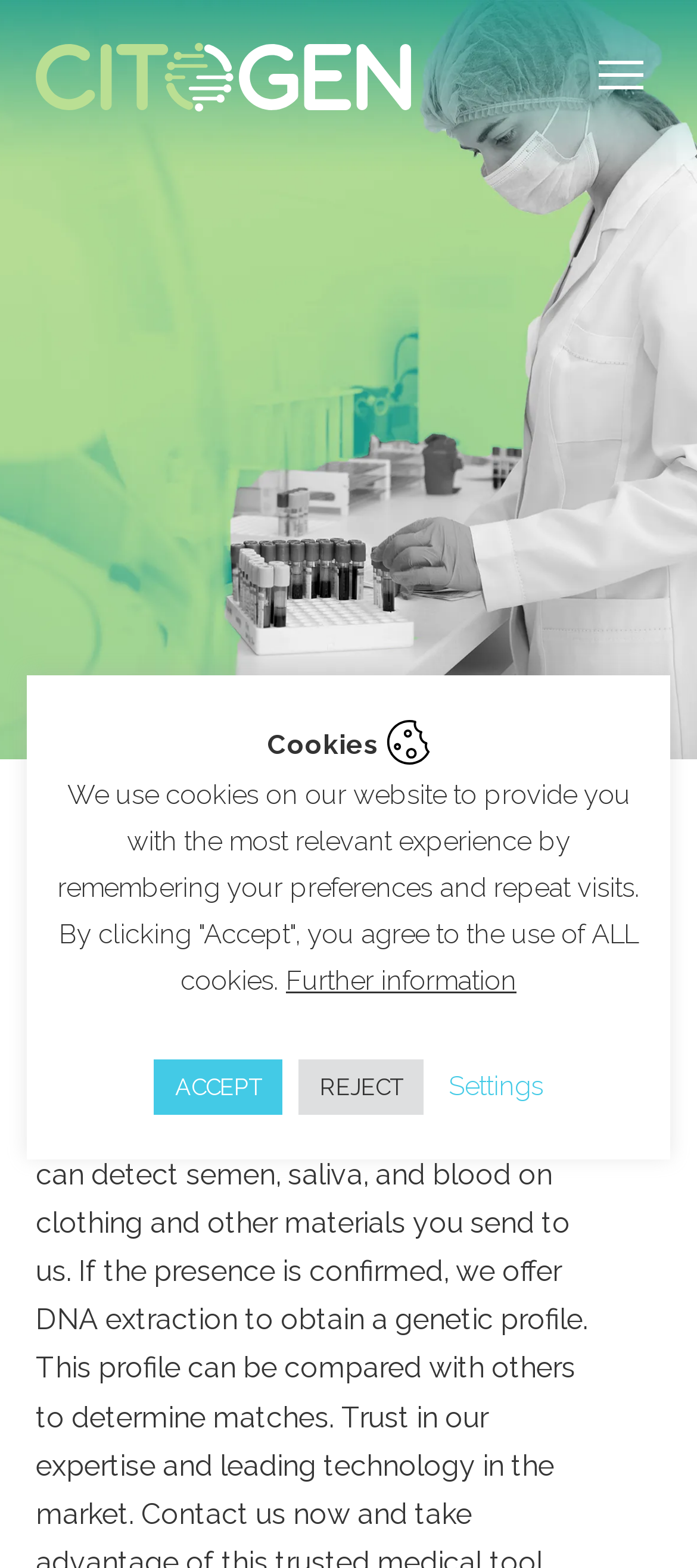Is the mobile menu expanded?
Your answer should be a single word or phrase derived from the screenshot.

No